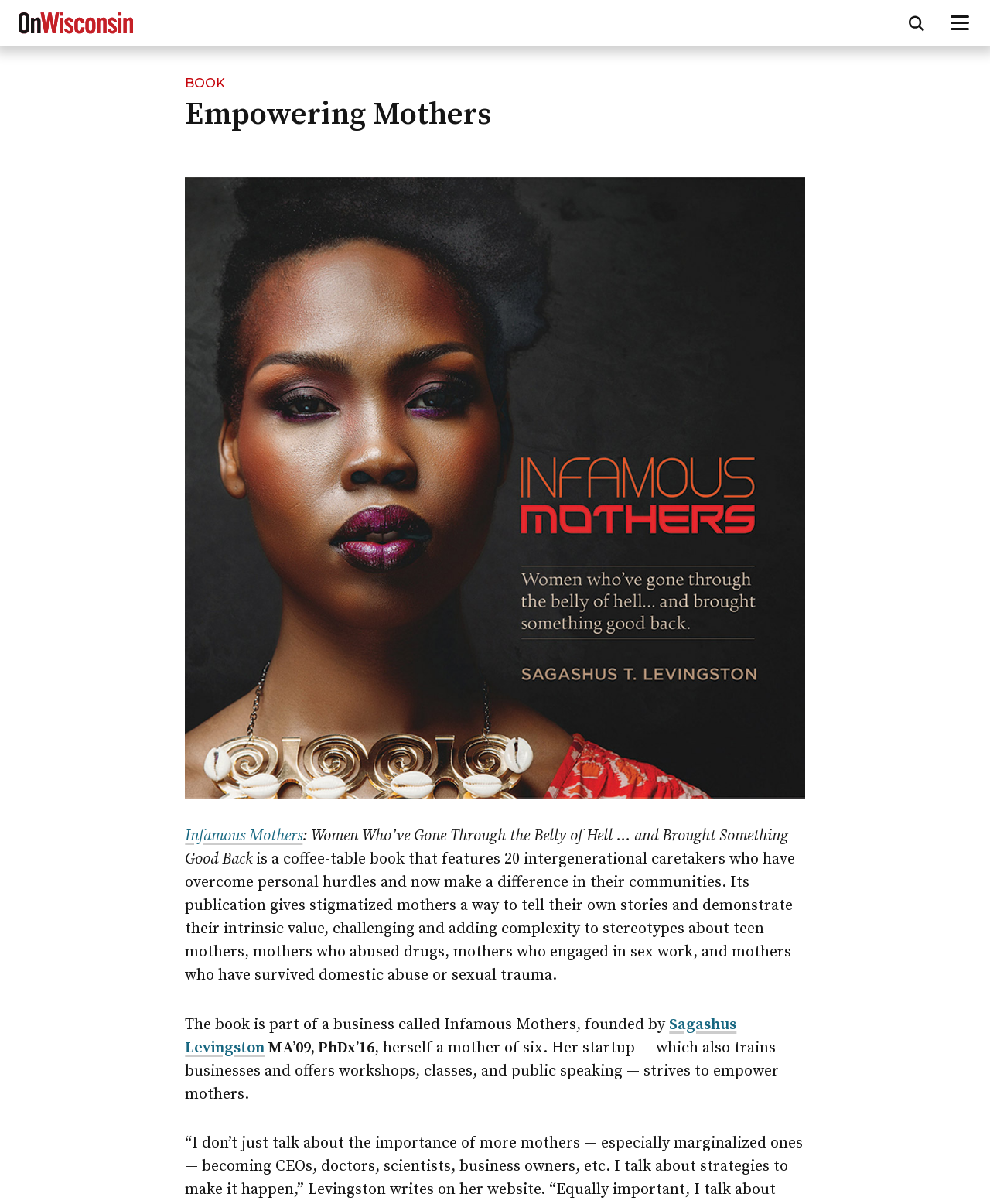Using the webpage screenshot, find the UI element described by parent_node: Search for: value="Search". Provide the bounding box coordinates in the format (top-left x, top-left y, bottom-right x, bottom-right y), ensuring all values are floating point numbers between 0 and 1.

None